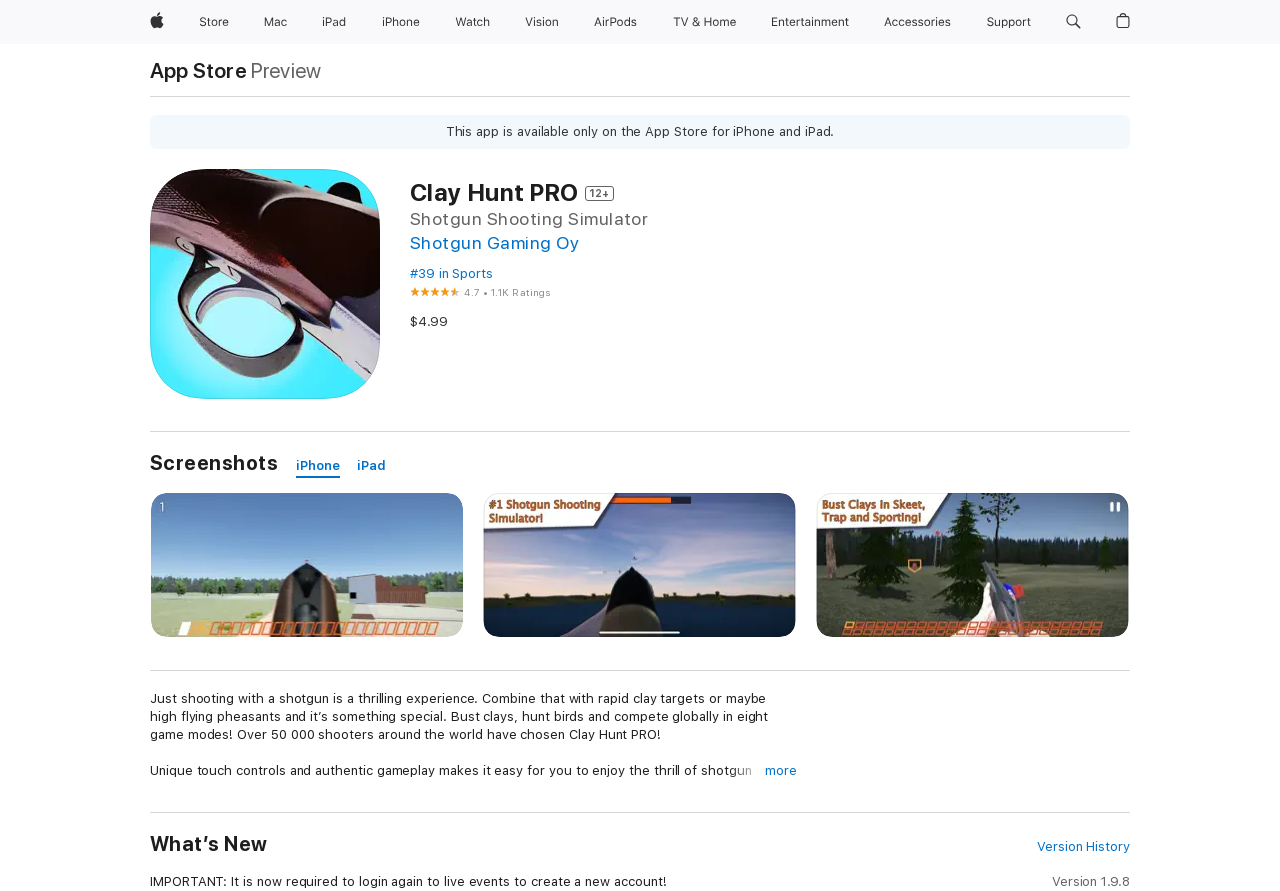What is the name of the app?
Observe the image and answer the question with a one-word or short phrase response.

Clay Hunt PRO